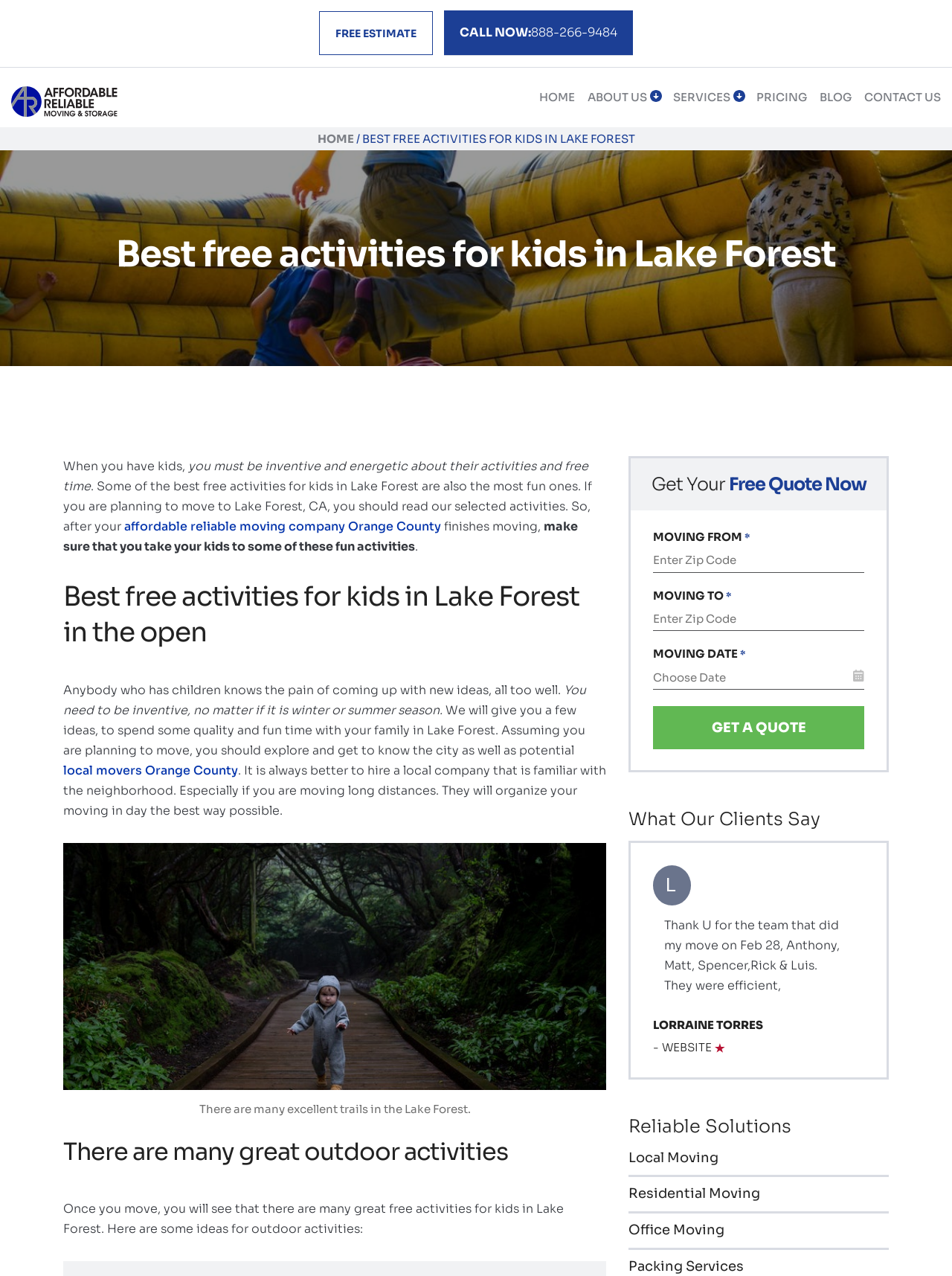Point out the bounding box coordinates of the section to click in order to follow this instruction: "Go to the 'Home' page".

None